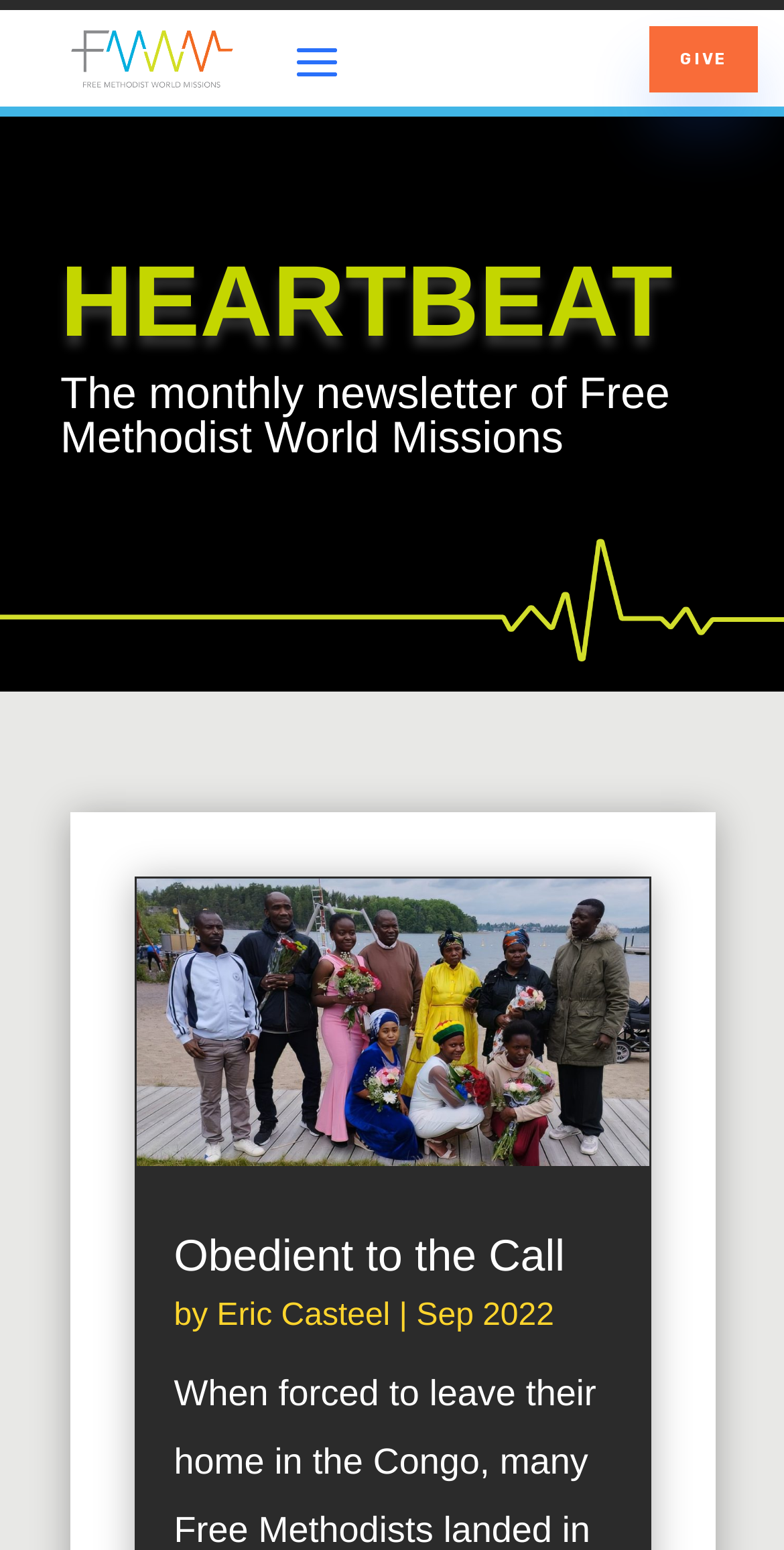Provide a one-word or brief phrase answer to the question:
What is the name of the organization?

Free Methodist World Missions